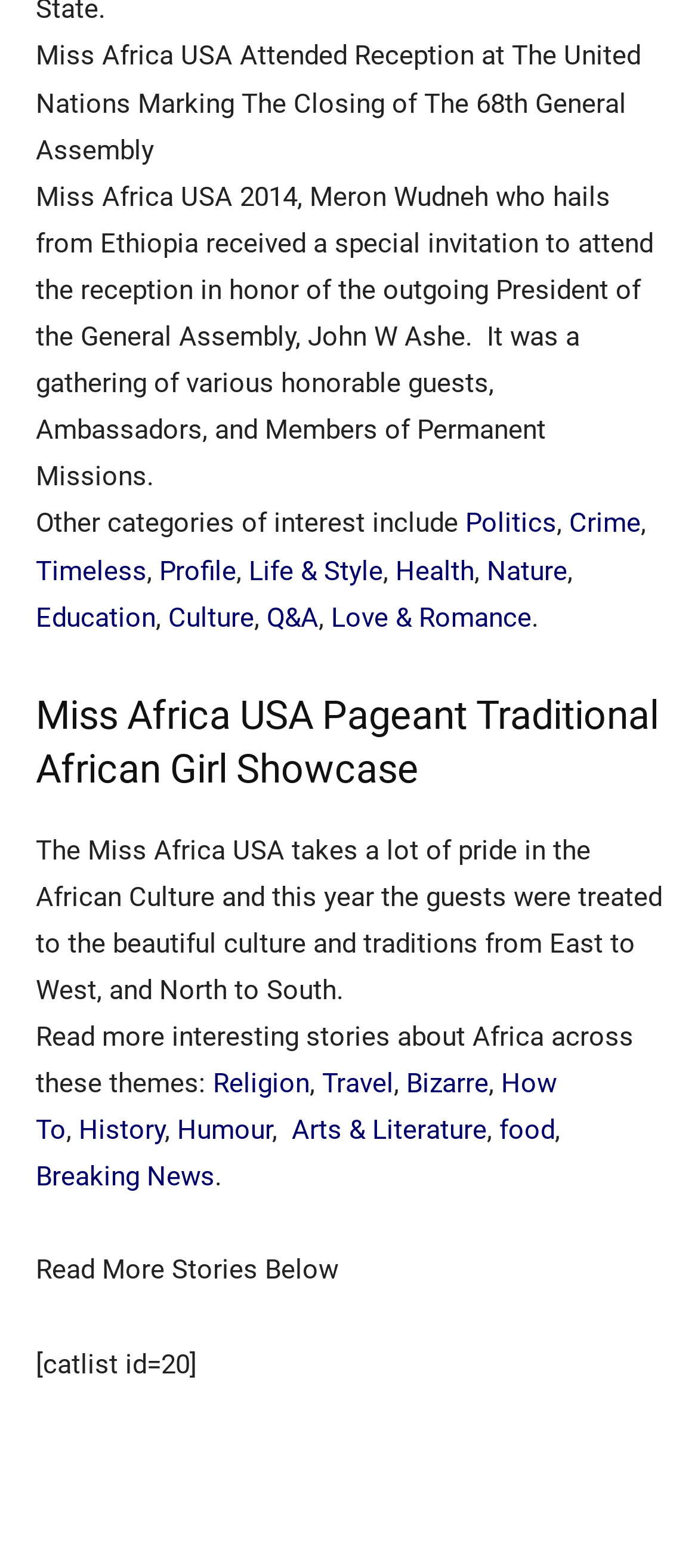Locate the bounding box coordinates of the element you need to click to accomplish the task described by this instruction: "Read more about 'Religion'".

[0.305, 0.681, 0.444, 0.701]